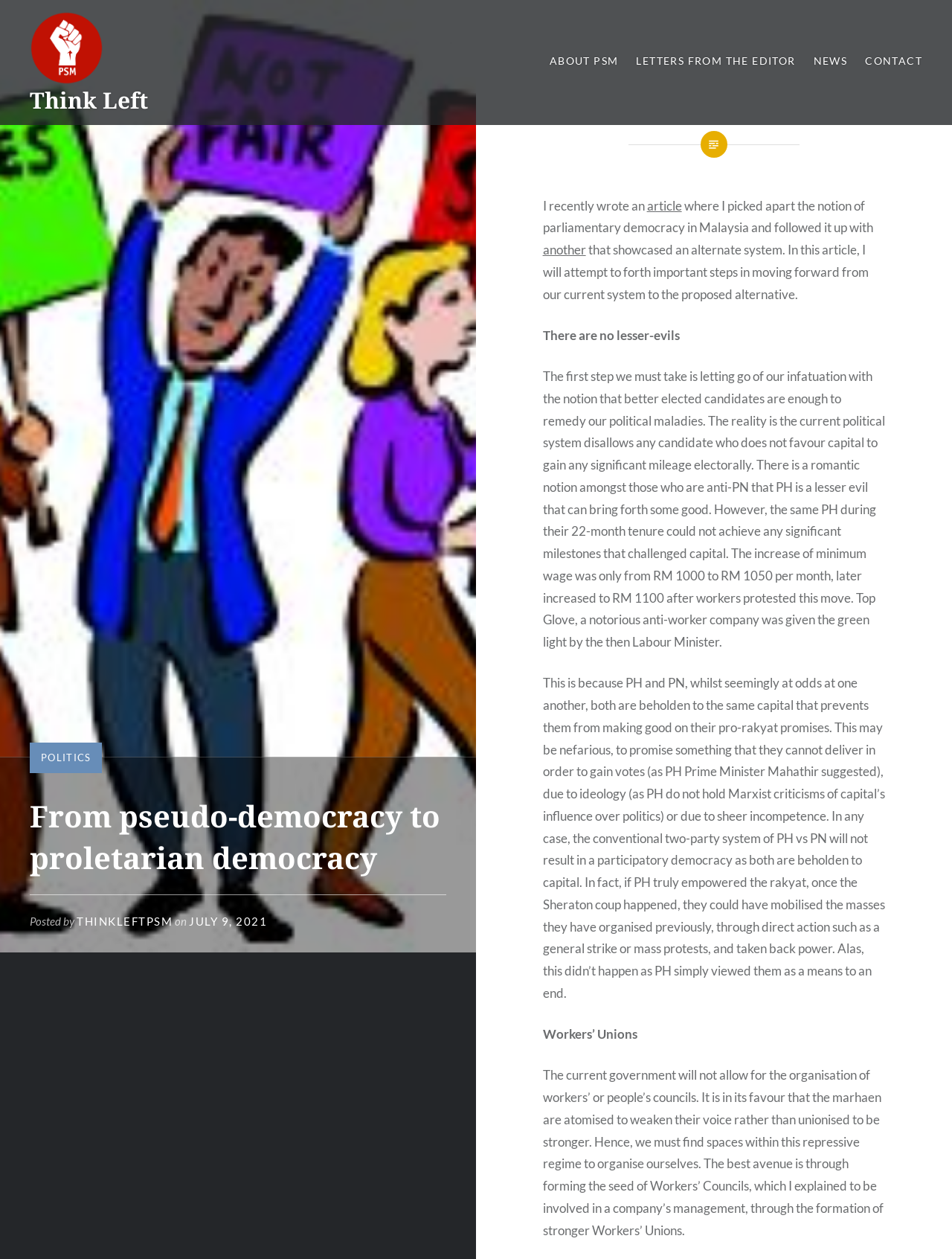Give an extensive and precise description of the webpage.

The webpage is about an article titled "From pseudo-democracy to proletarian democracy" on a website called "Think Left". At the top left corner, there is a PSM logo, an image, and a link to "Think Left". Below the logo, there are four links: "ABOUT PSM", "LETTERS FROM THE EDITOR", "NEWS", and "CONTACT". 

The main content of the article starts with a heading "From pseudo-democracy to proletarian democracy" followed by the author's name, "Arveent Kathirtchelvan", and the date "JULY 9, 2021". The article begins by mentioning that the author recently wrote an article criticizing parliamentary democracy in Malaysia and is now proposing an alternative system. 

The article is divided into several paragraphs, with the first paragraph explaining the need to move away from the current system. The following paragraphs discuss the limitations of the current political system, citing examples of how the previous government, PH, failed to make significant changes despite their promises. The article argues that both PH and PN are beholden to capital and therefore cannot bring about true participatory democracy. 

Towards the end of the article, there is a section titled "Workers' Unions". The article appears to be a critical analysis of the current political system in Malaysia and proposes an alternative system that empowers ordinary people.